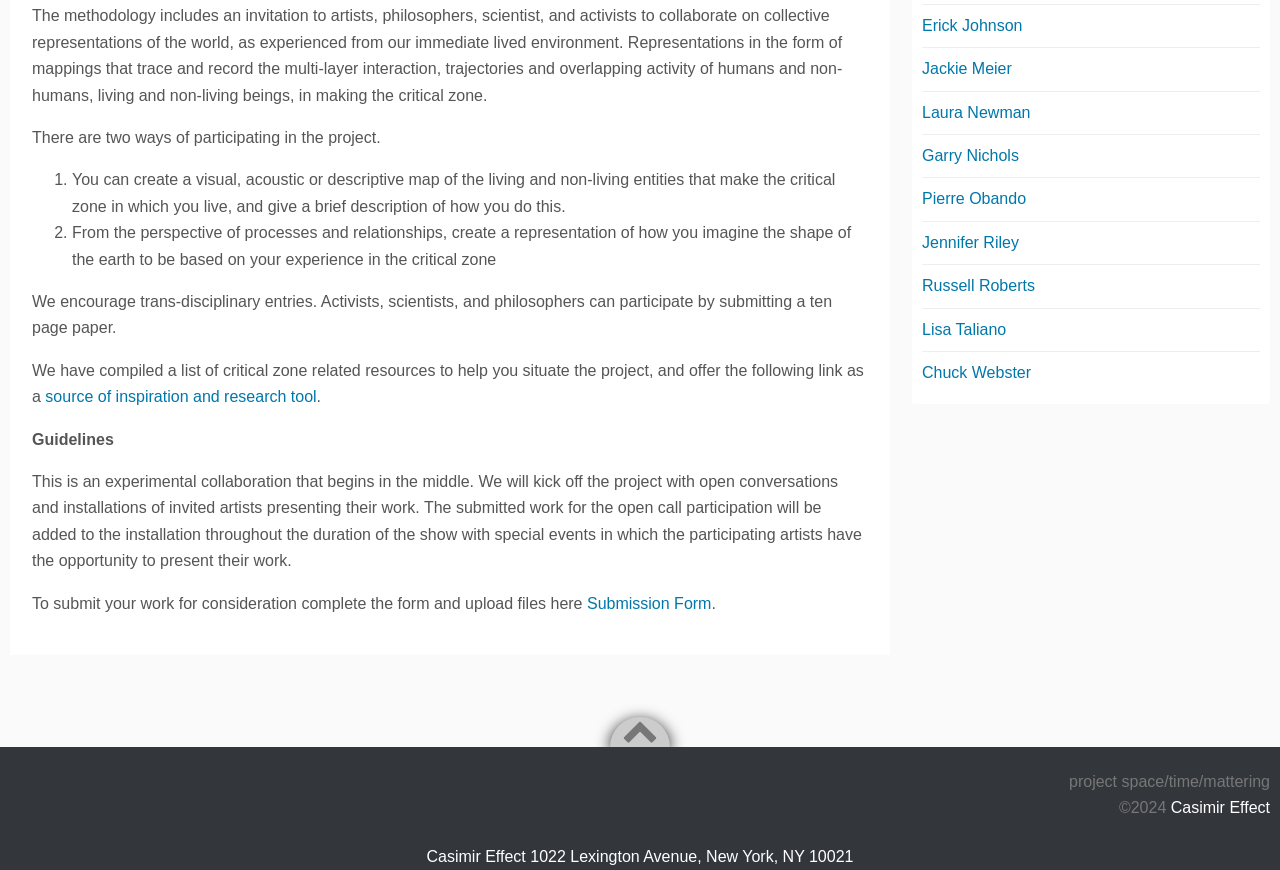From the screenshot, find the bounding box of the UI element matching this description: "Erick Johnson". Supply the bounding box coordinates in the form [left, top, right, bottom], each a float between 0 and 1.

[0.72, 0.019, 0.799, 0.039]